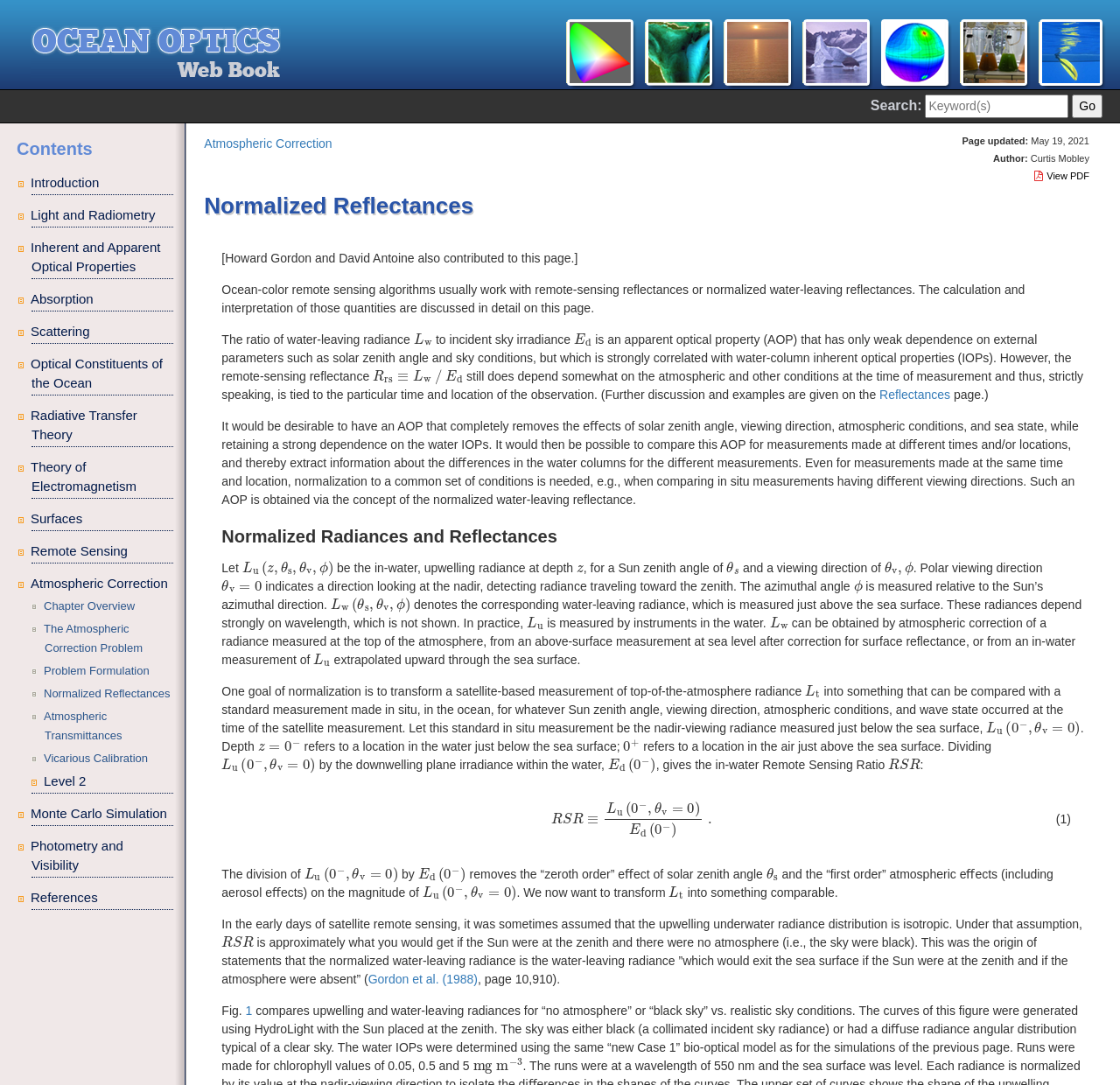Locate the bounding box coordinates of the clickable region to complete the following instruction: "Search for something."

[0.826, 0.087, 0.954, 0.109]